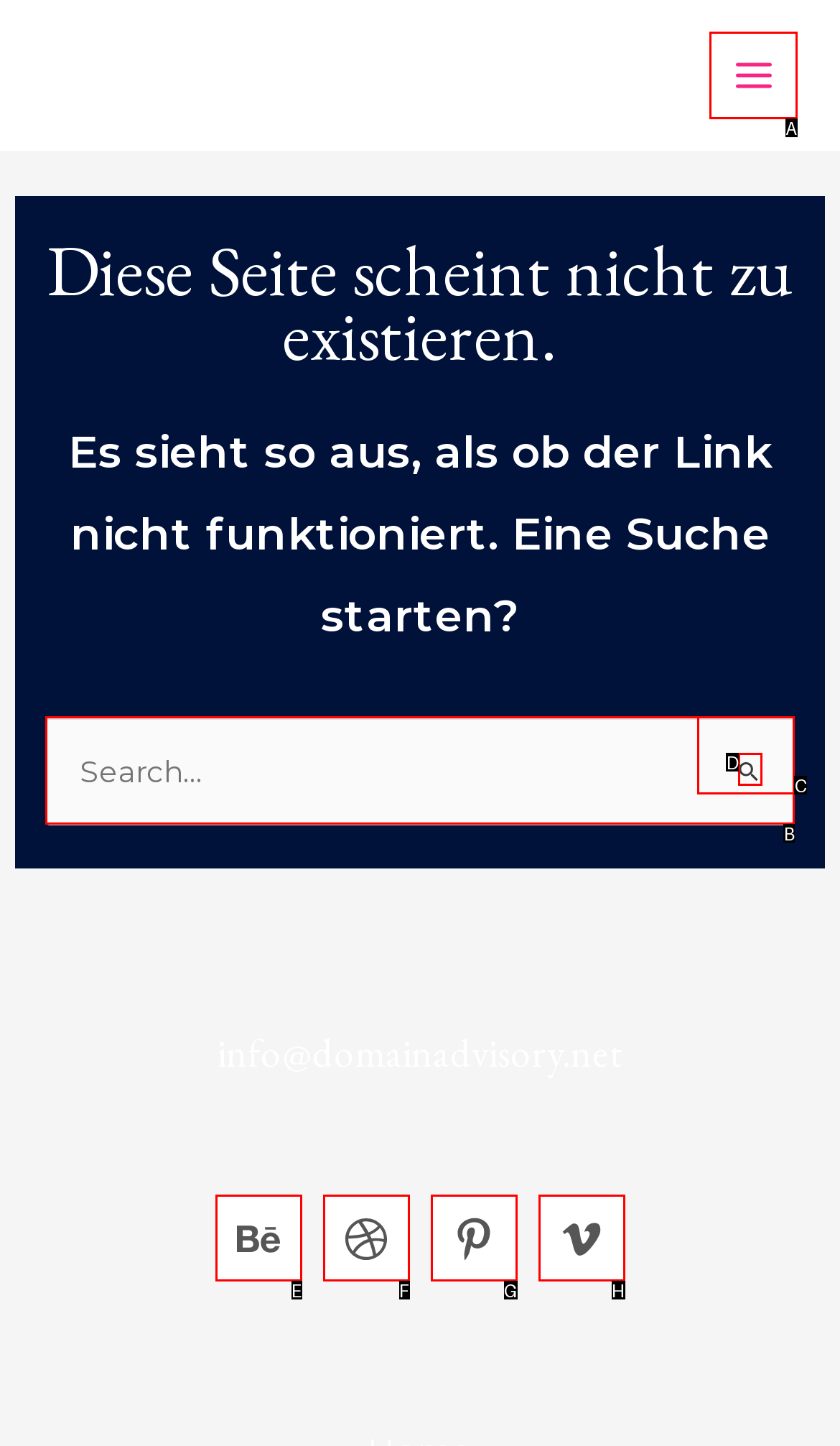Find the HTML element that matches the description: Main Menu
Respond with the corresponding letter from the choices provided.

A